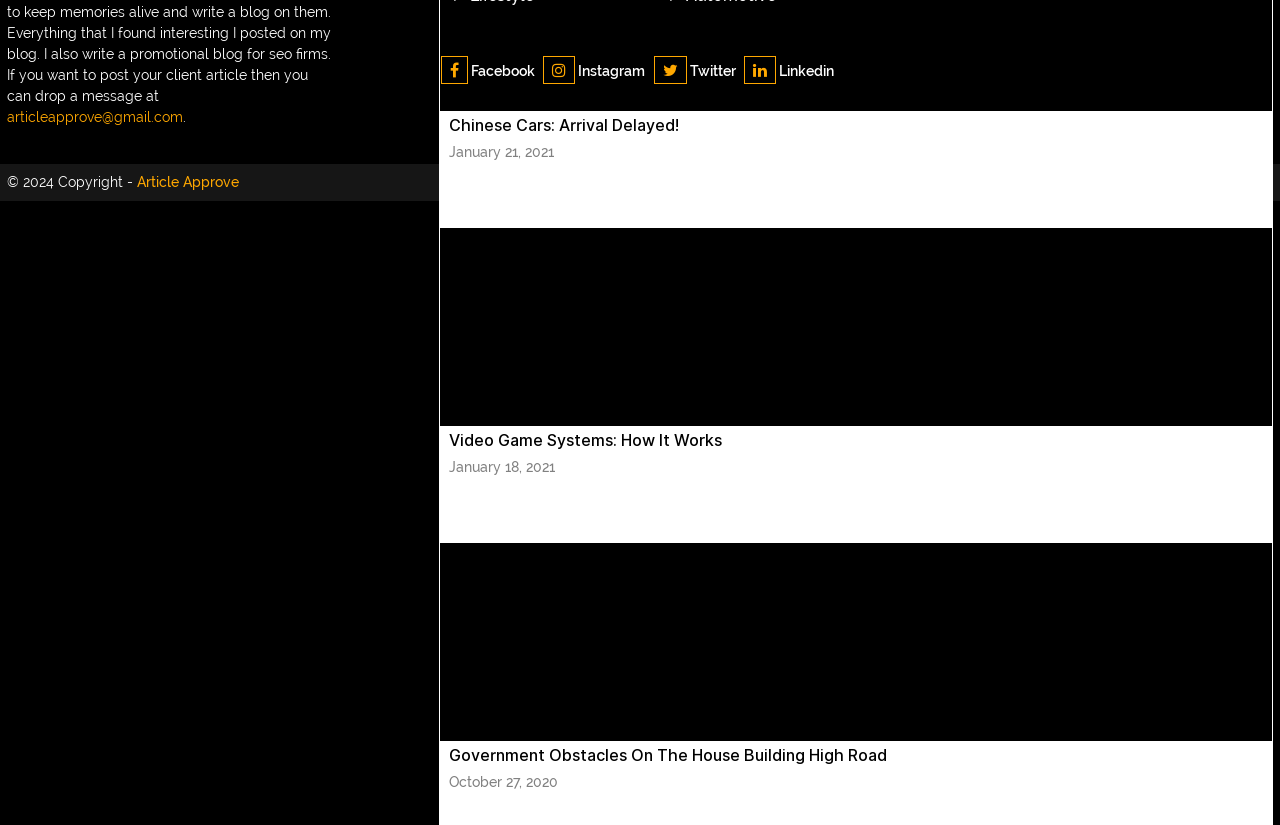Use the information in the screenshot to answer the question comprehensively: What is the topic of the first link?

The first link is 'best orthodontist in Miami fl', which suggests that the topic is related to orthodontists, specifically in Miami, Florida.